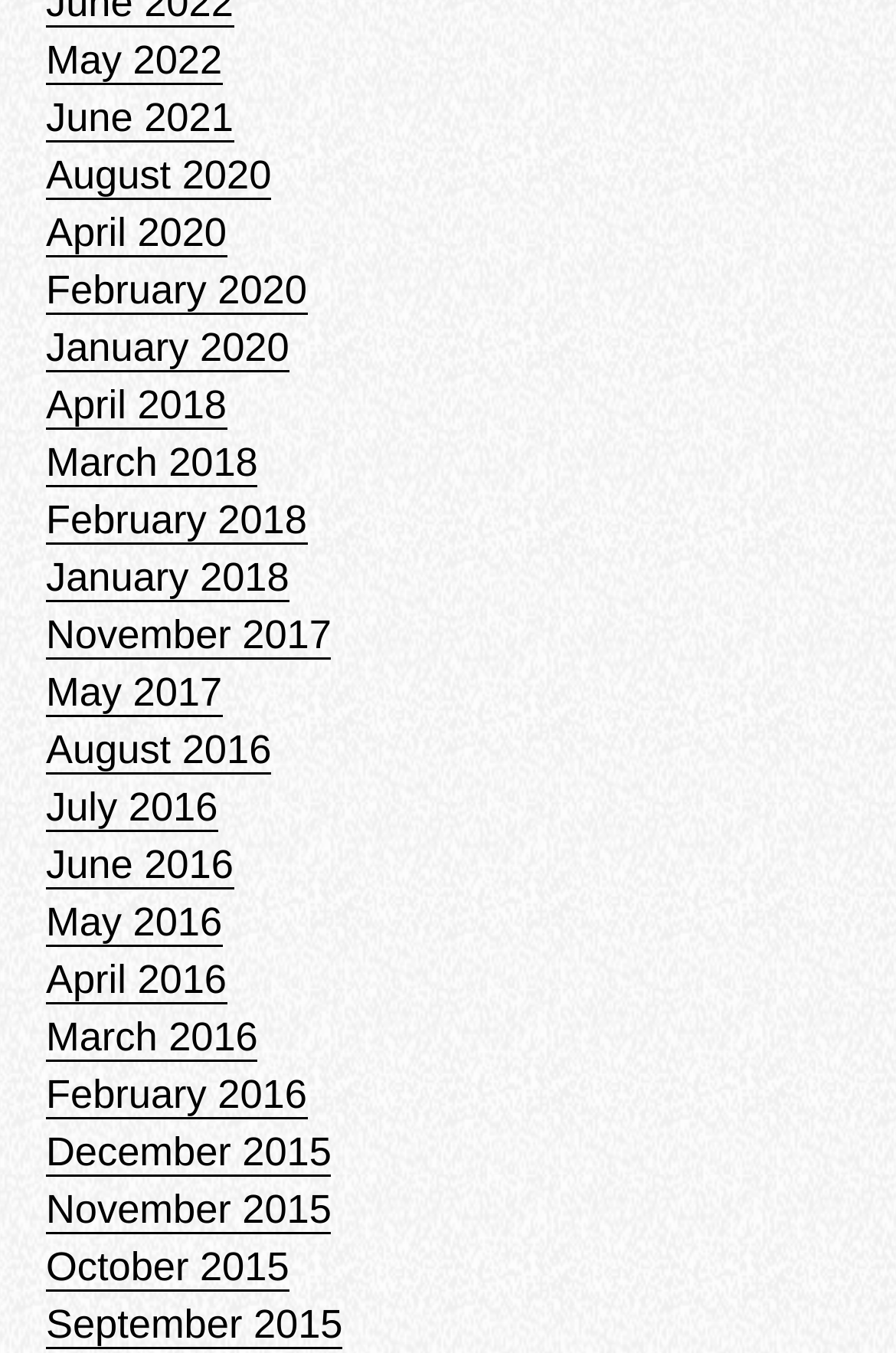How many months are listed from 2016?
Answer the question with just one word or phrase using the image.

6